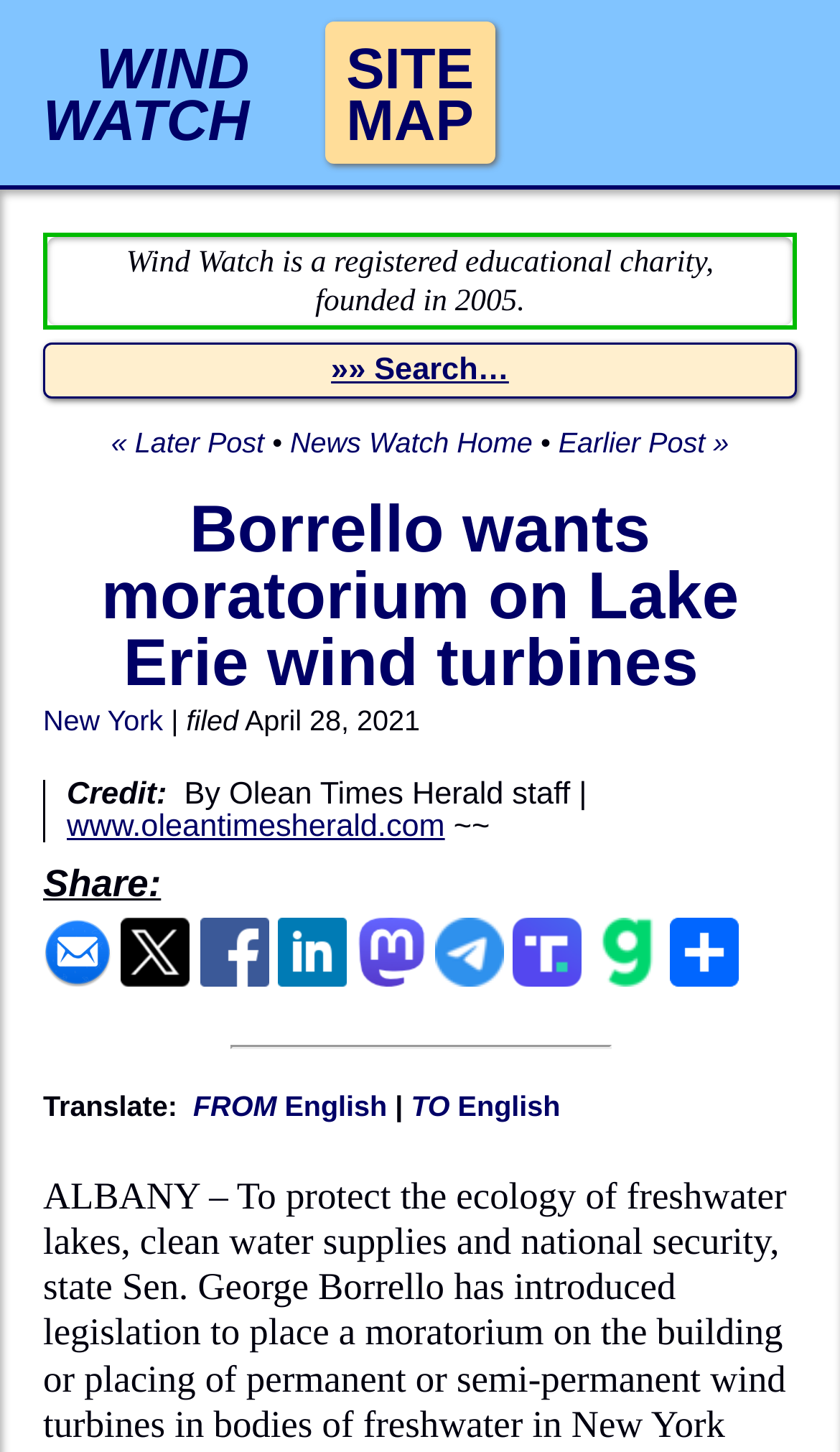Identify the bounding box coordinates necessary to click and complete the given instruction: "Go to News Watch Home".

[0.345, 0.294, 0.634, 0.316]